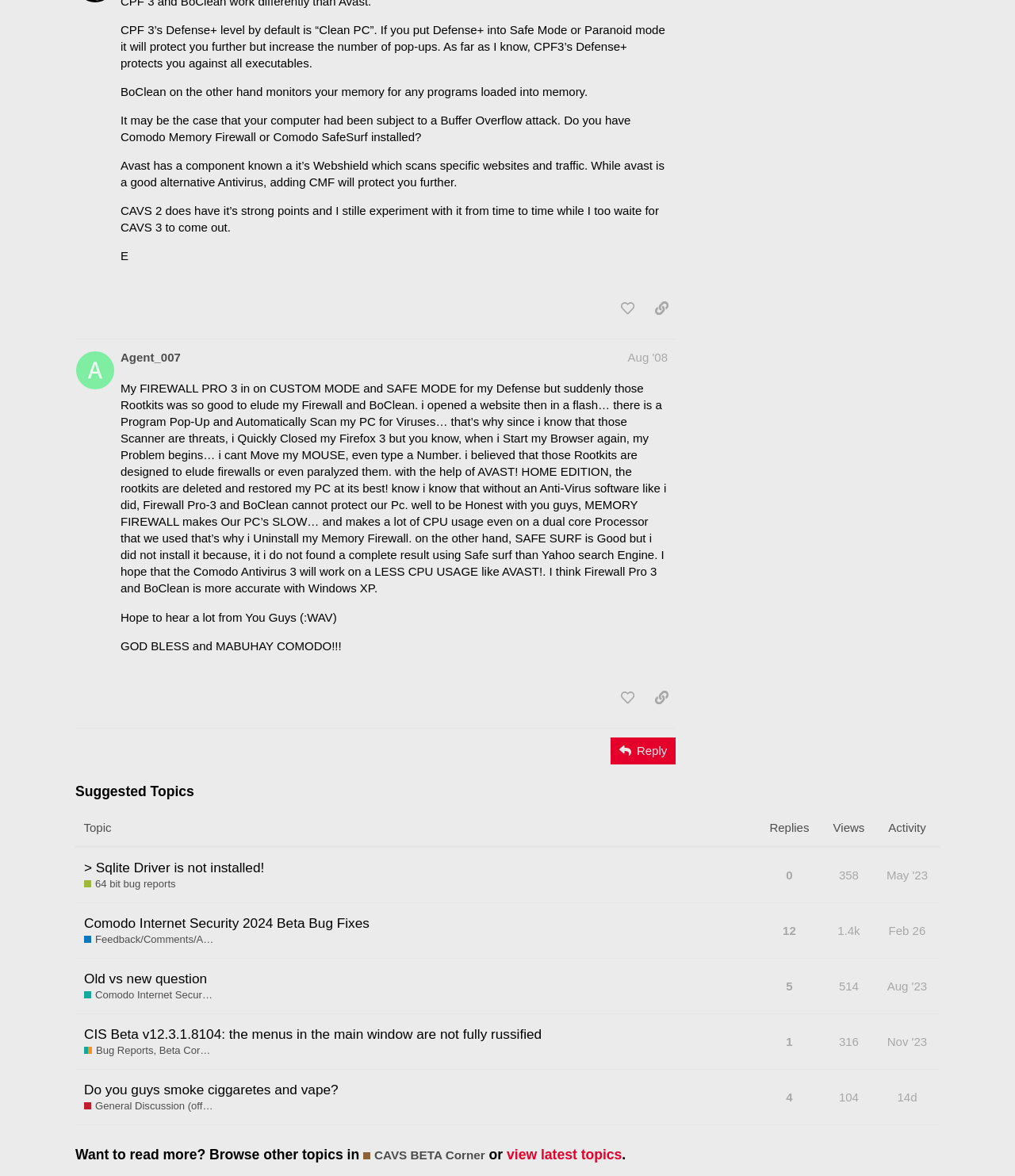Determine the bounding box coordinates for the UI element matching this description: "title="like this post"".

[0.604, 0.582, 0.633, 0.605]